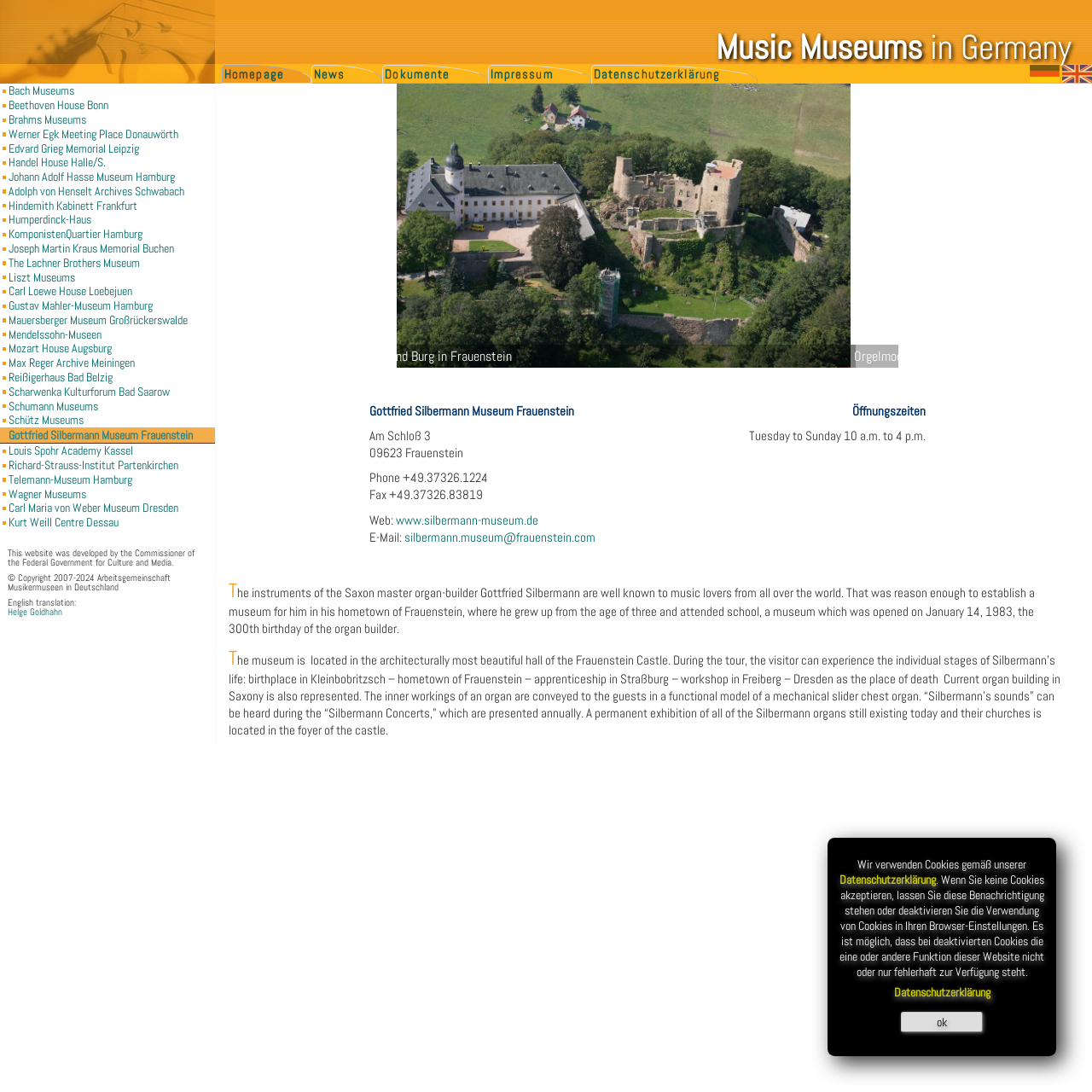Indicate the bounding box coordinates of the element that needs to be clicked to satisfy the following instruction: "Click the 'Submit' button". The coordinates should be four float numbers between 0 and 1, i.e., [left, top, right, bottom].

[0.973, 0.059, 1.0, 0.076]